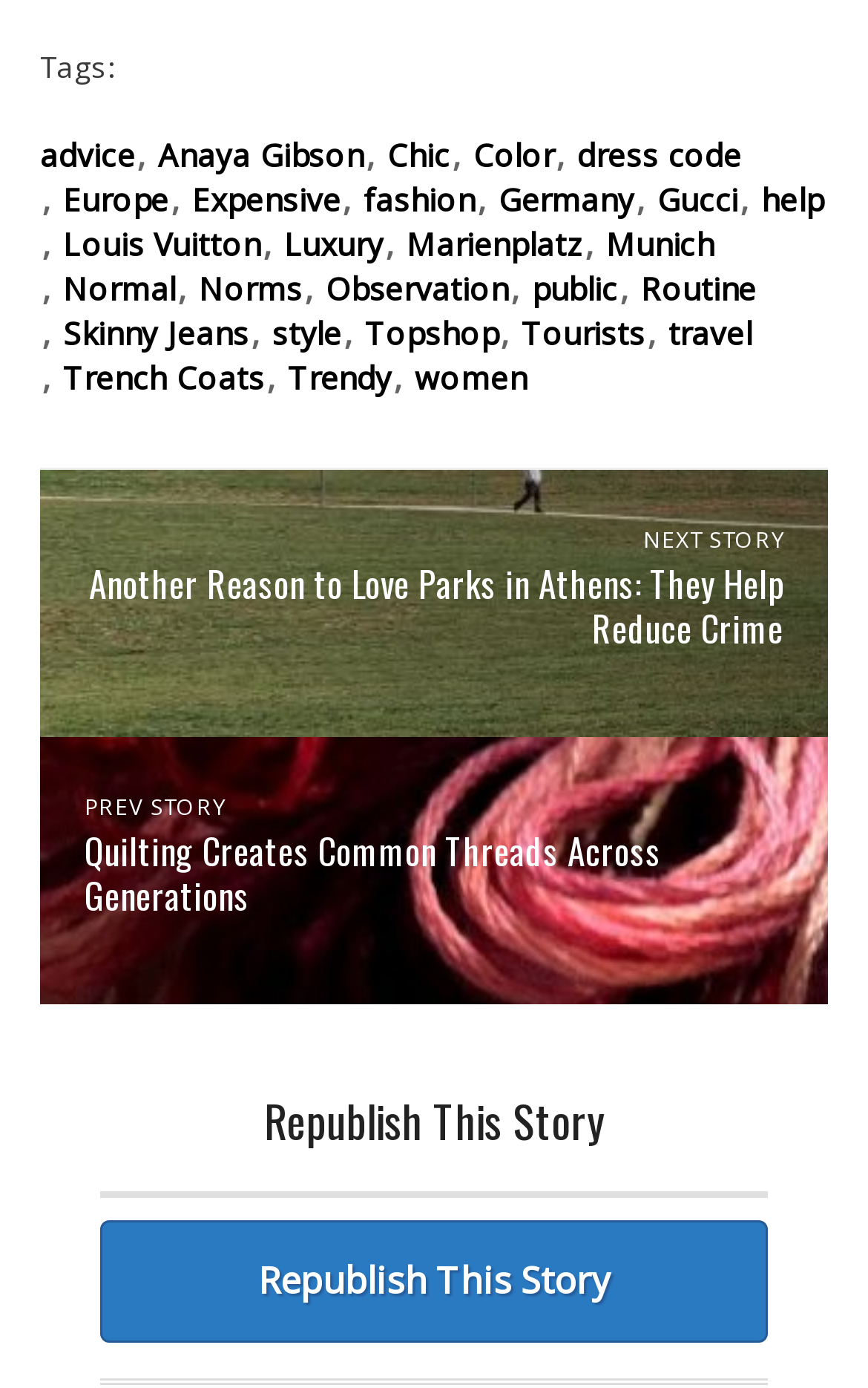Identify the bounding box coordinates of the region I need to click to complete this instruction: "view the 'Another Reason to Love Parks in Athens: They Help Reduce Crime' story".

[0.046, 0.404, 0.903, 0.469]